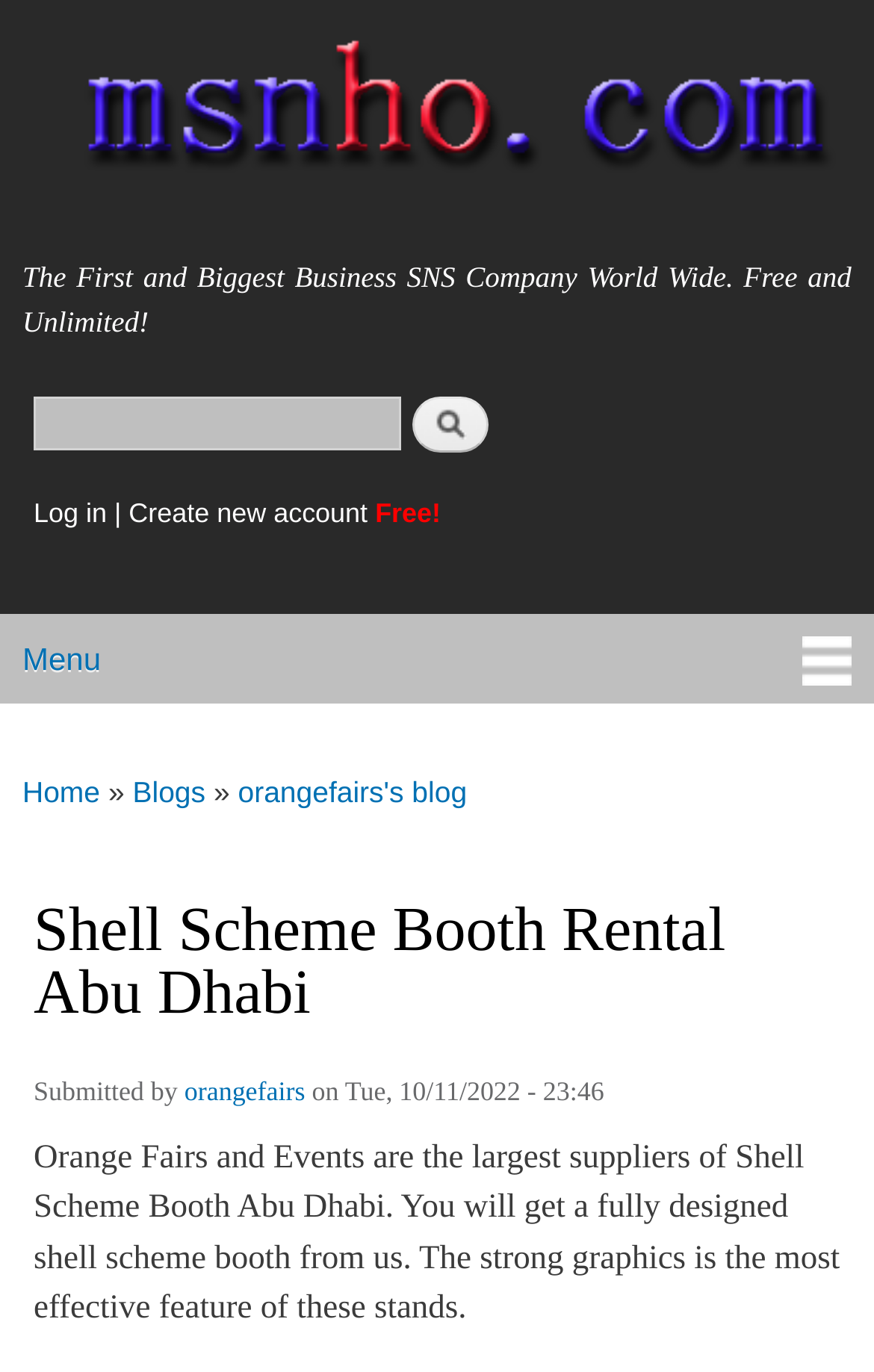Find the bounding box coordinates of the UI element according to this description: "Skip to main content".

[0.312, 0.0, 0.473, 0.007]